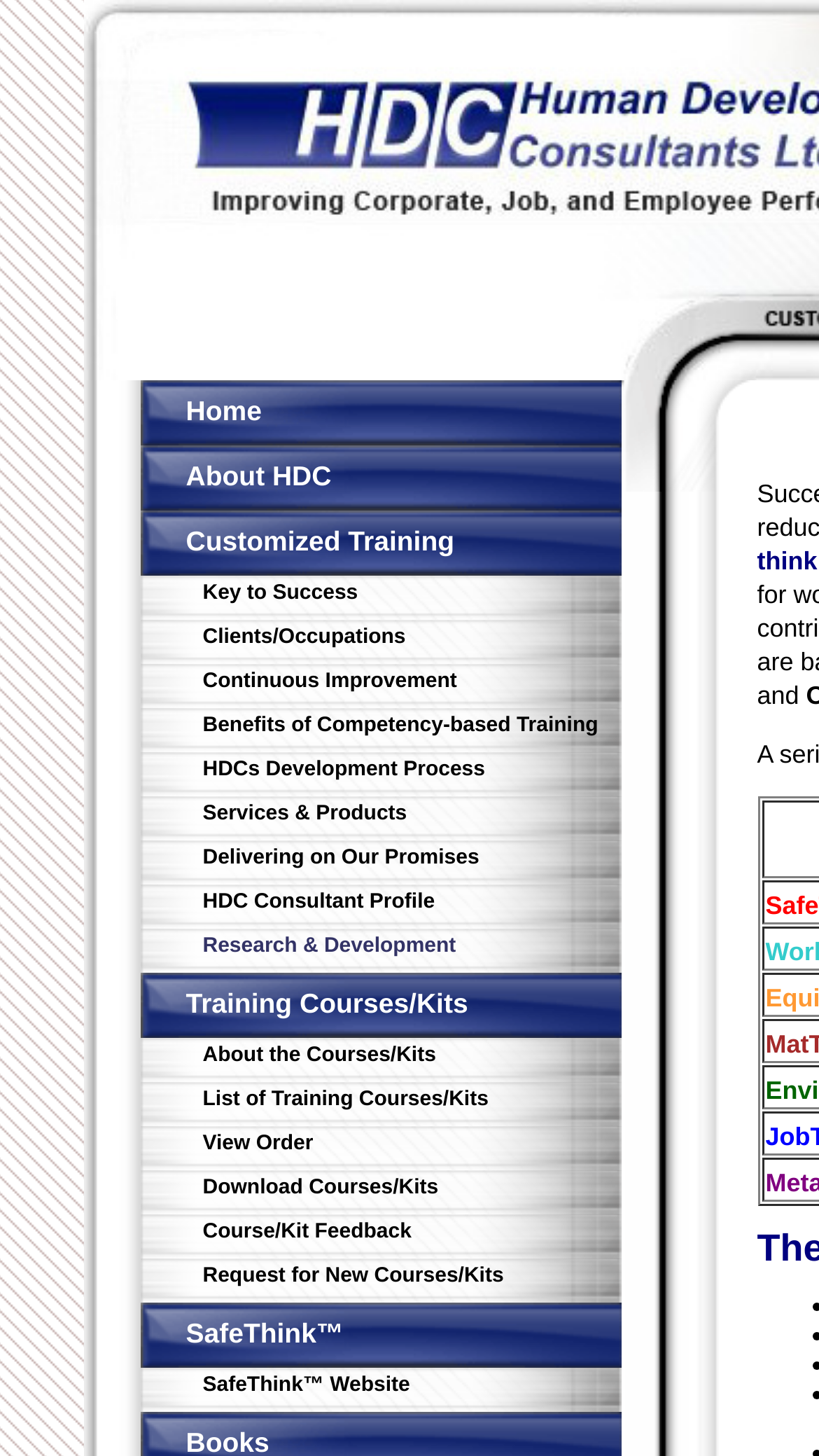Answer the question with a single word or phrase: 
What is the main topic of this webpage?

Research and Development